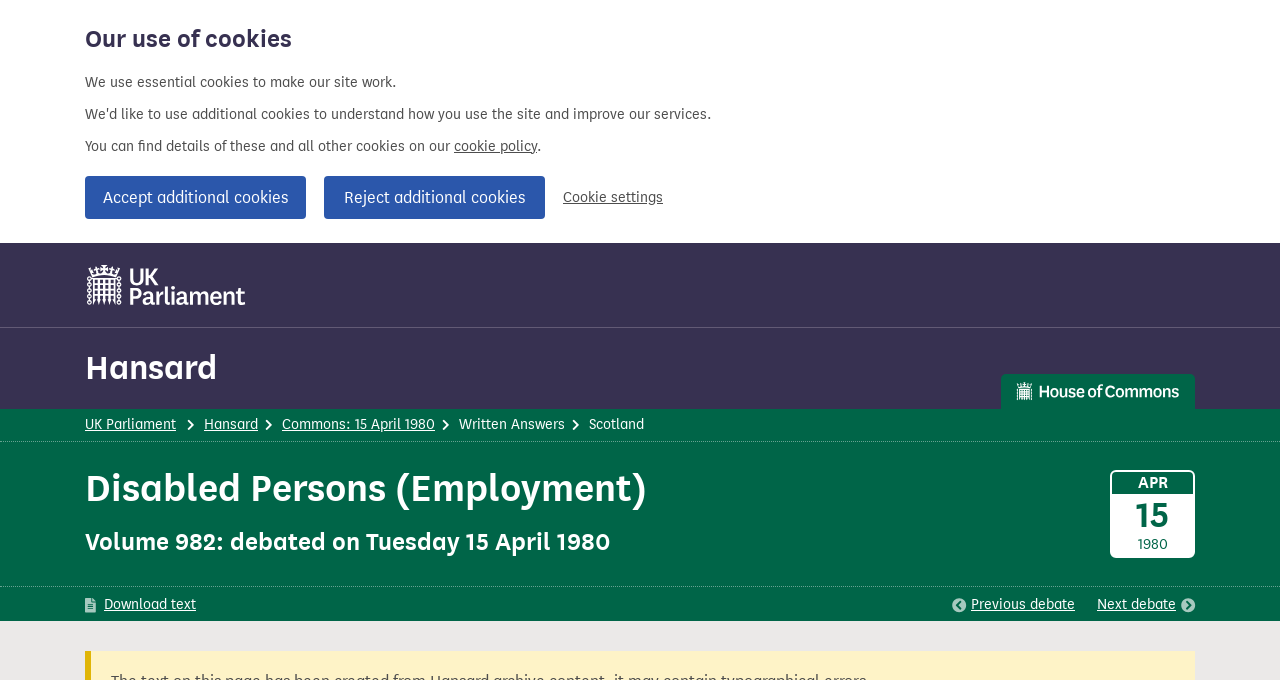Write an extensive caption that covers every aspect of the webpage.

The webpage is about the Hansard record of the item "Disabled Persons (Employment)" on Tuesday 15 April 1980. At the top of the page, there is a cookie banner that spans the entire width, taking up about a third of the page's height. Within the banner, there is a heading "Our use of cookies" followed by two paragraphs of text explaining the use of essential cookies. There are also four links: "cookie policy", "Accept additional cookies", "Reject additional cookies", and "Cookie settings".

Below the cookie banner, there is a link to "UK Parliament" on the left side, and a heading "Hansard" on the right side. The "Hansard" heading is accompanied by a link to "Hansard". On the right side of the page, there is a section labeled "House of Commons page" that takes up about a quarter of the page's width.

The main content of the page is divided into a list of links on the left side and a main section on the right side. The list of links includes "Home", "Hansard", "Commons: 15 April 1980", "Written Answers", and "Scotland". The main section has a heading "Disabled Persons (Employment)" followed by a subheading "Volume 982: debated on Tuesday 15 April 1980". Below the headings, there are three links: "Download text", "Previous debate", and "Next debate".